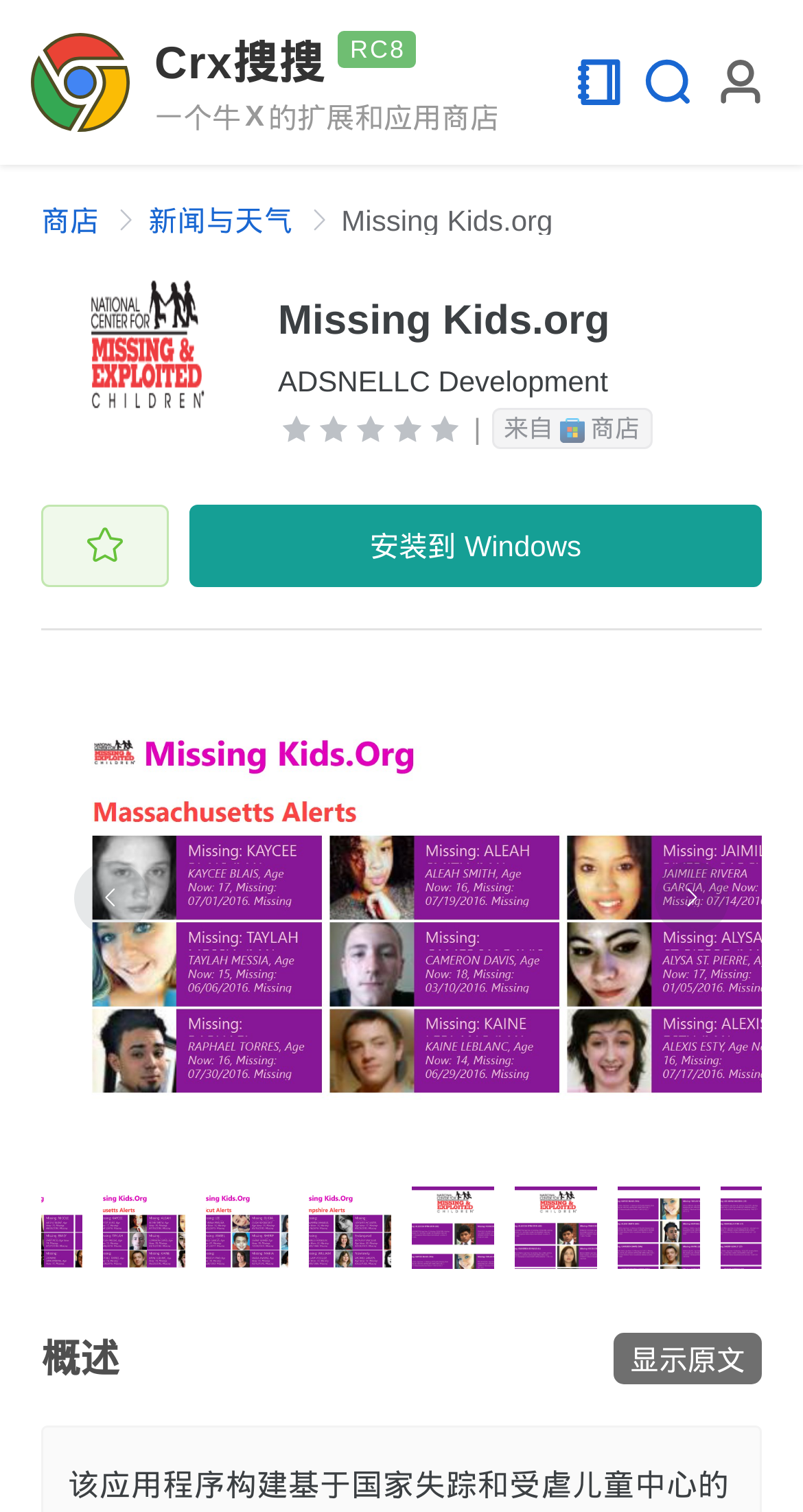Identify the bounding box coordinates for the UI element mentioned here: "aria-describedby="el-tooltip-4033"". Provide the coordinates as four float values between 0 and 1, i.e., [left, top, right, bottom].

[0.641, 0.785, 0.744, 0.839]